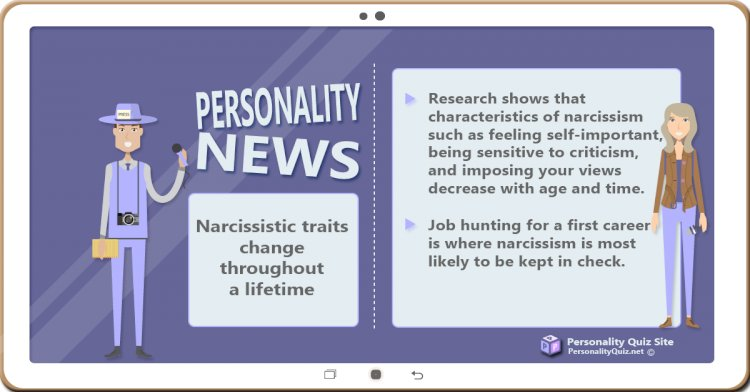What happens to narcissistic characteristics with age?
Provide an in-depth answer to the question, covering all aspects.

According to the infographic, narcissistic characteristics, such as feelings of self-importance and sensitivity to criticism, tend to diminish with age, as indicated by the research findings highlighted in the visual.